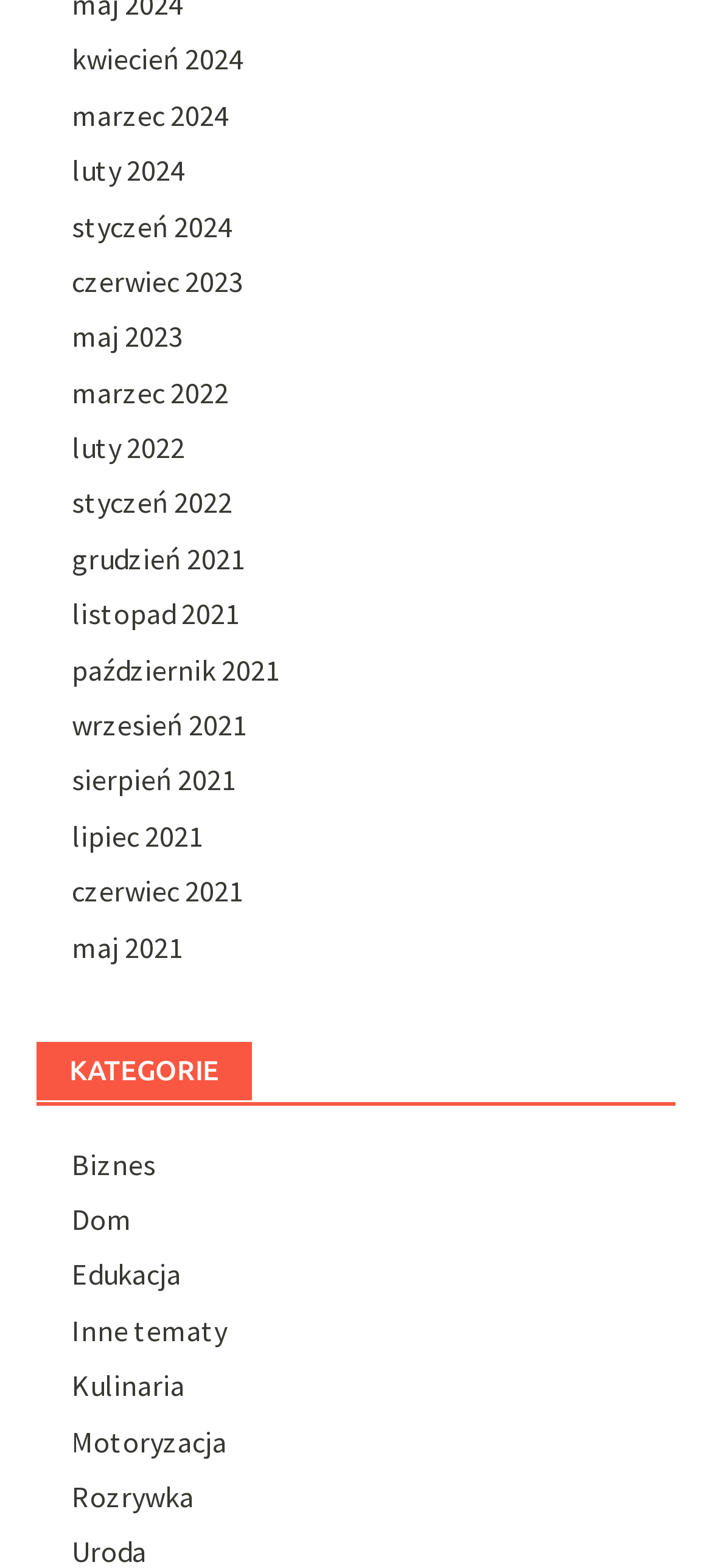Specify the bounding box coordinates of the area to click in order to execute this command: 'View Business category'. The coordinates should consist of four float numbers ranging from 0 to 1, and should be formatted as [left, top, right, bottom].

[0.1, 0.73, 0.218, 0.754]